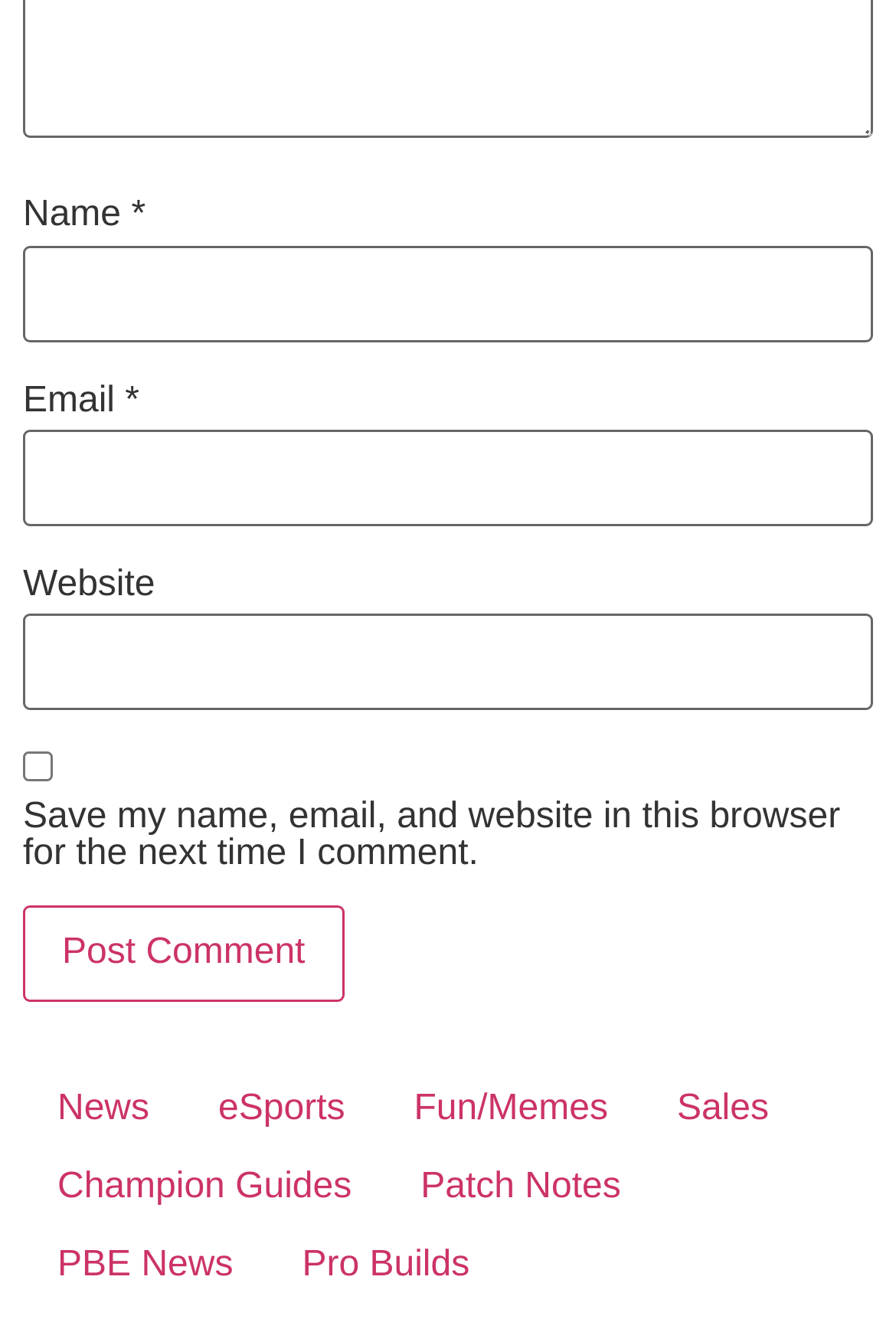Provide the bounding box coordinates of the section that needs to be clicked to accomplish the following instruction: "Enter your name."

[0.026, 0.182, 0.974, 0.254]